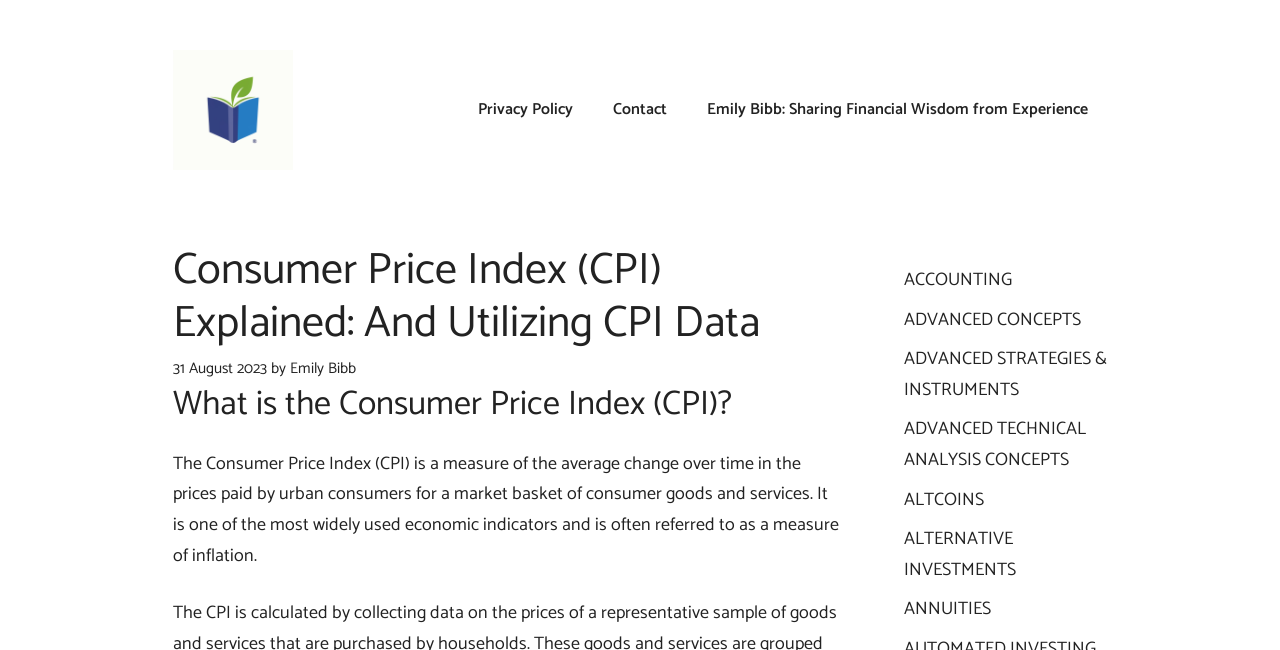Please determine the bounding box coordinates of the area that needs to be clicked to complete this task: 'Search for a topic'. The coordinates must be four float numbers between 0 and 1, formatted as [left, top, right, bottom].

None